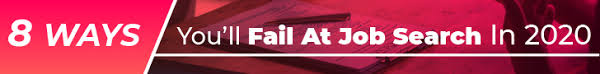Give a thorough caption for the picture.

The image features a bold and eye-catching header that reads: "8 WAYS You'll Fail At Job Search In 2020." The text is designed to draw attention with vibrant colors and a dynamic layout, suggesting a focus on practical advice for job seekers. A subtle background complements the text, hinting at themes of urgency and strategy, ideal for readers looking to enhance their job search efforts in a competitive market. This visually engaging header likely serves as an introduction to an informative article aimed at helping individuals navigate the challenges of finding employment effectively.